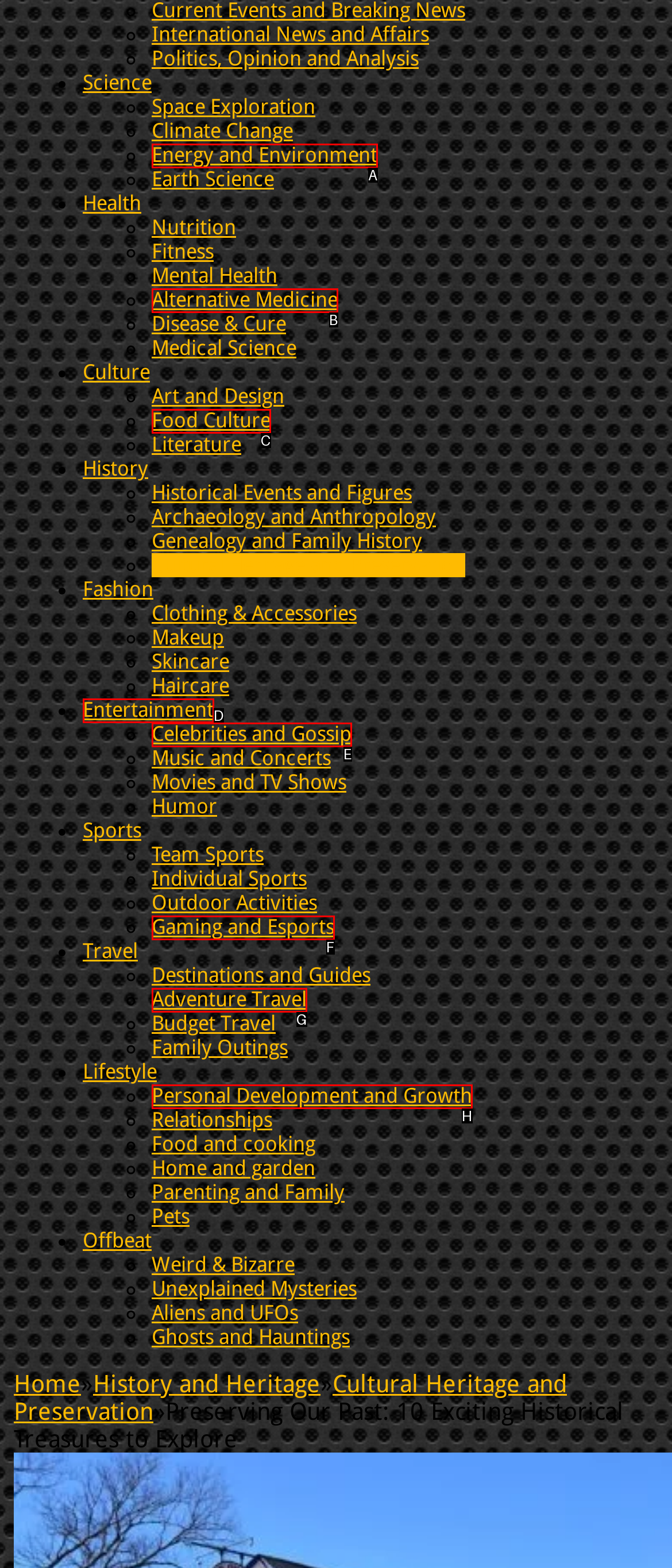Given the description: Adventure Travel, identify the HTML element that corresponds to it. Respond with the letter of the correct option.

G